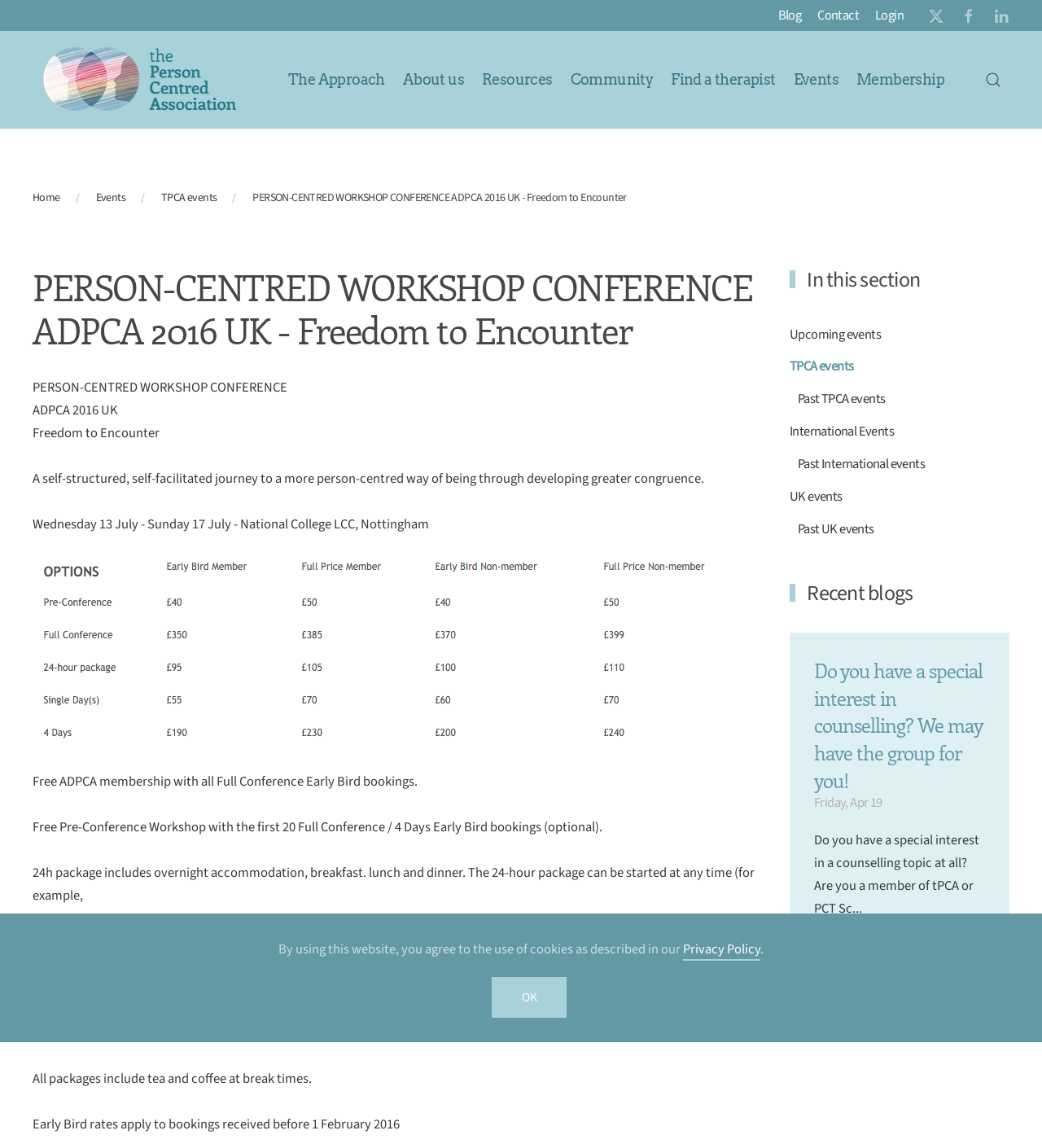Can you find the bounding box coordinates of the area I should click to execute the following instruction: "Click the 'OK' button"?

[0.472, 0.851, 0.544, 0.887]